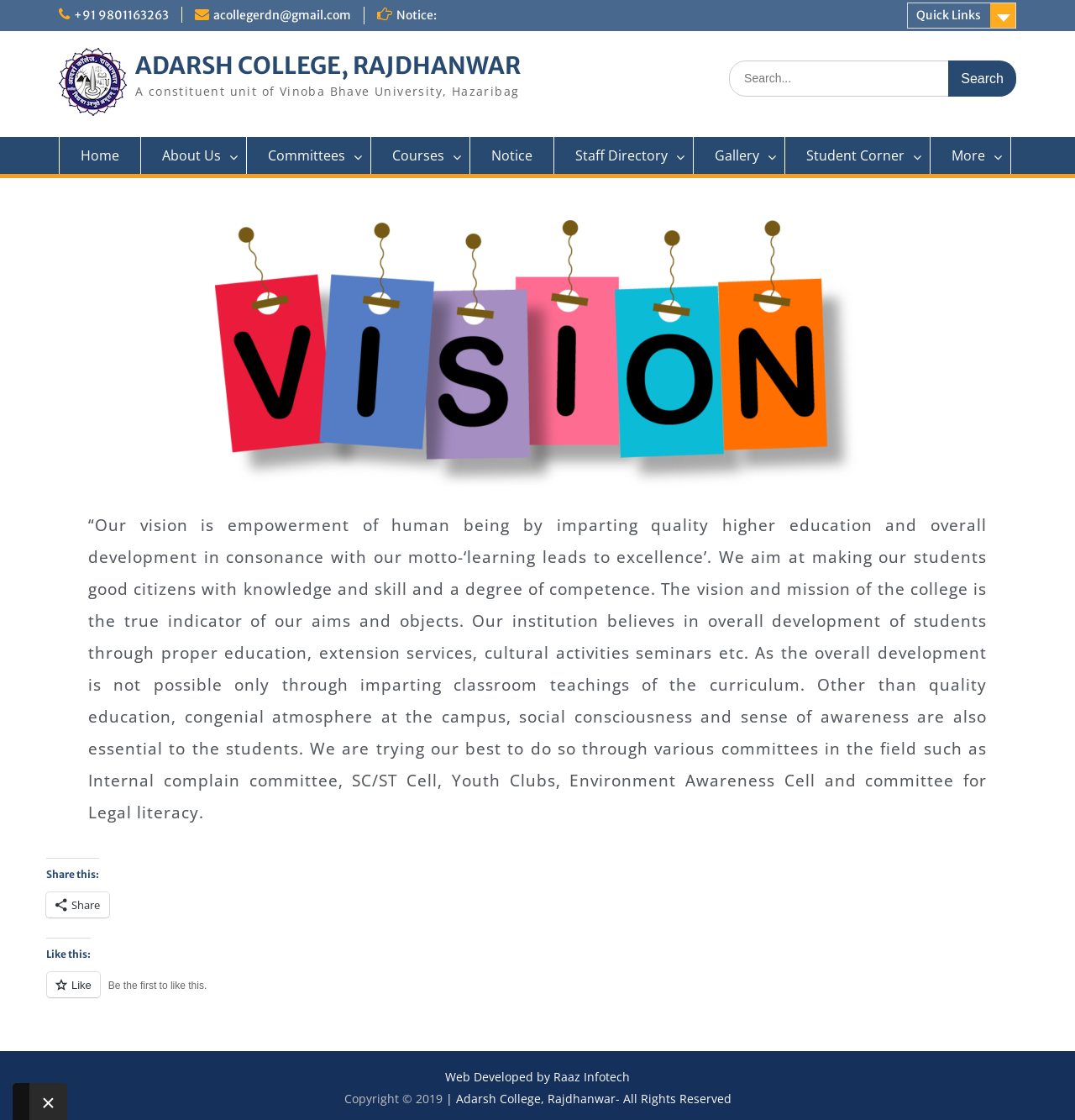Determine the bounding box for the UI element described here: "Copyright © 2019".

[0.32, 0.974, 0.411, 0.988]